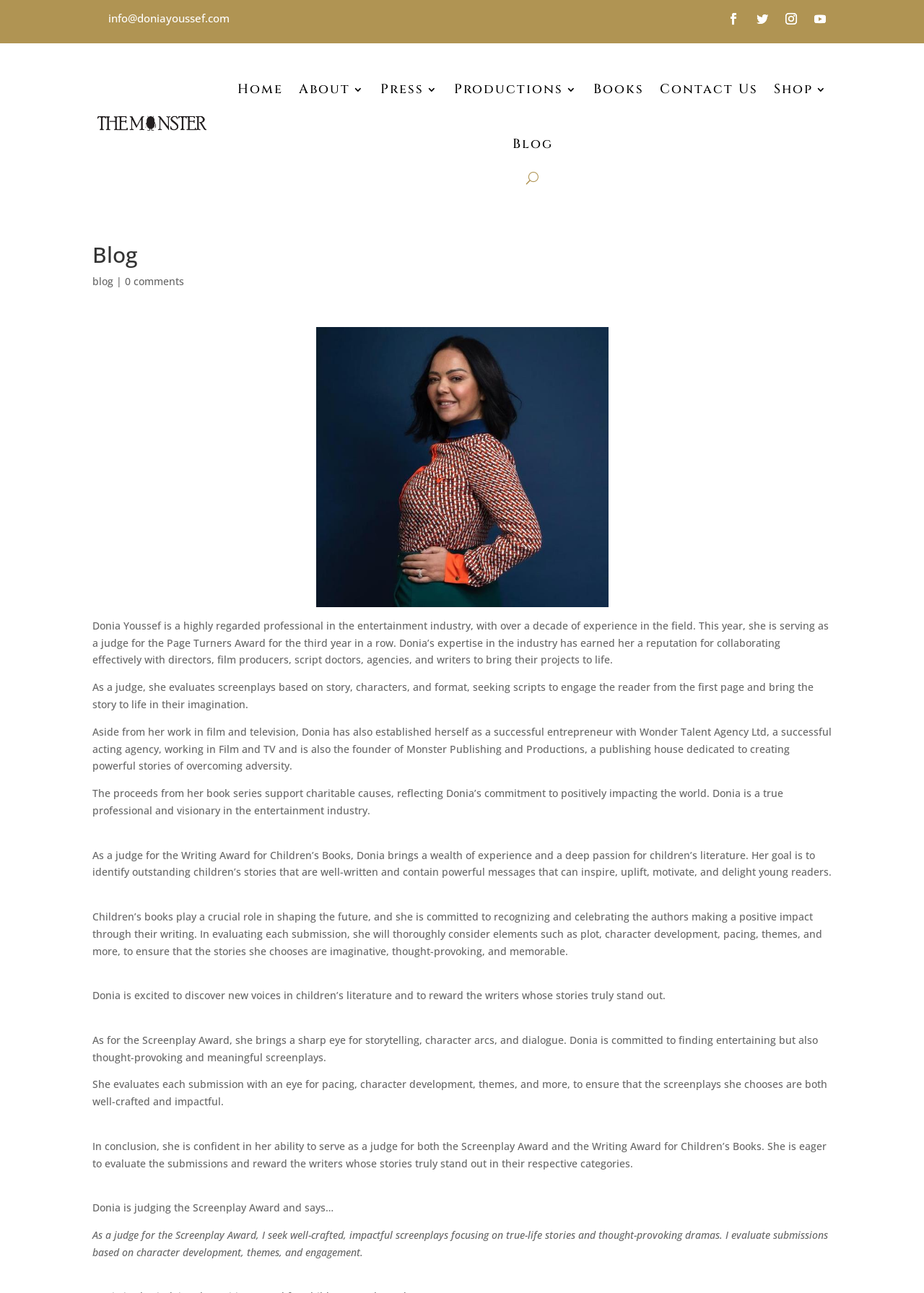Please mark the bounding box coordinates of the area that should be clicked to carry out the instruction: "Click the Home link".

[0.257, 0.048, 0.306, 0.09]